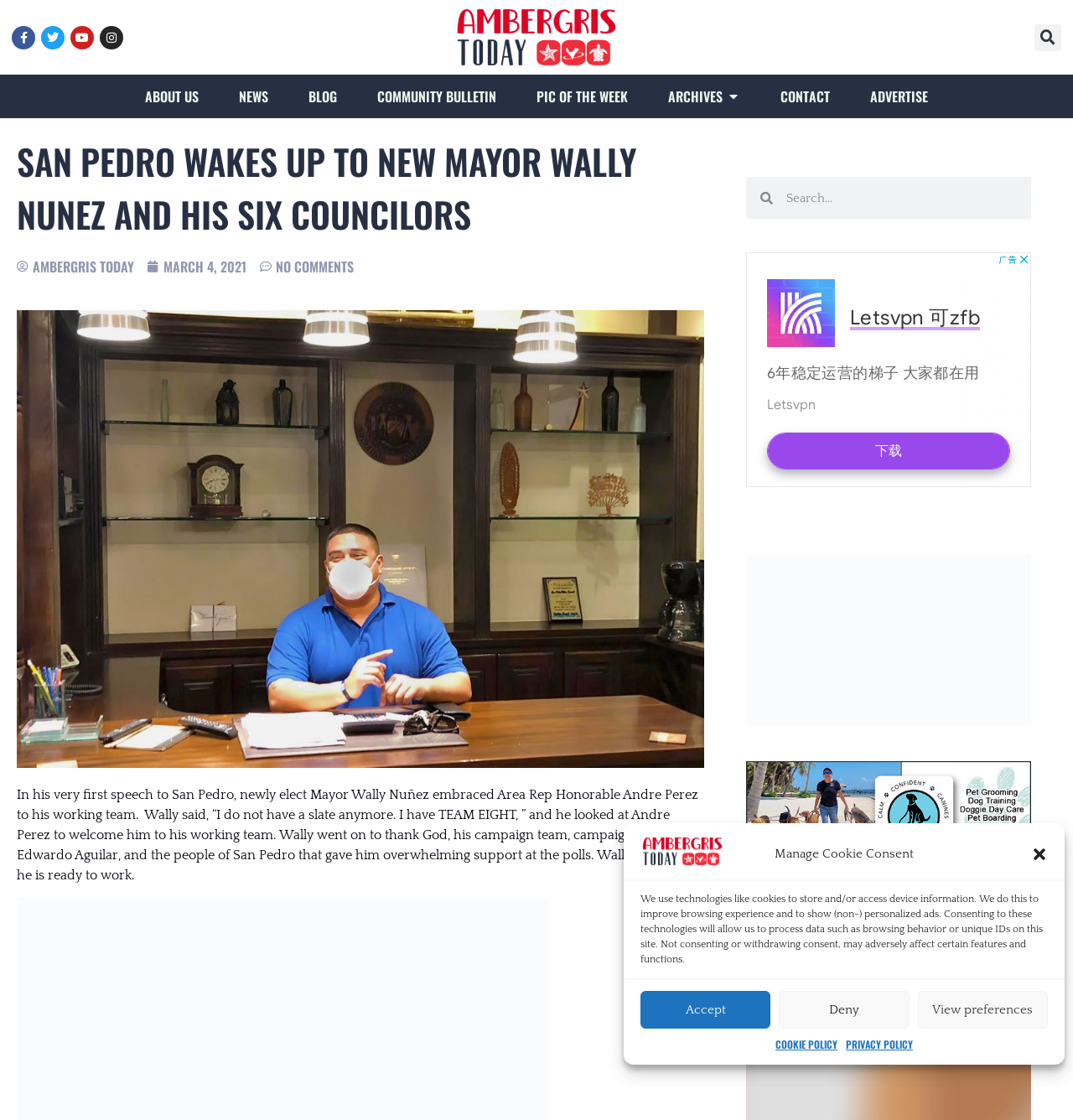Identify the bounding box coordinates of the element to click to follow this instruction: 'Click on the TAGS heading'. Ensure the coordinates are four float values between 0 and 1, provided as [left, top, right, bottom].

None